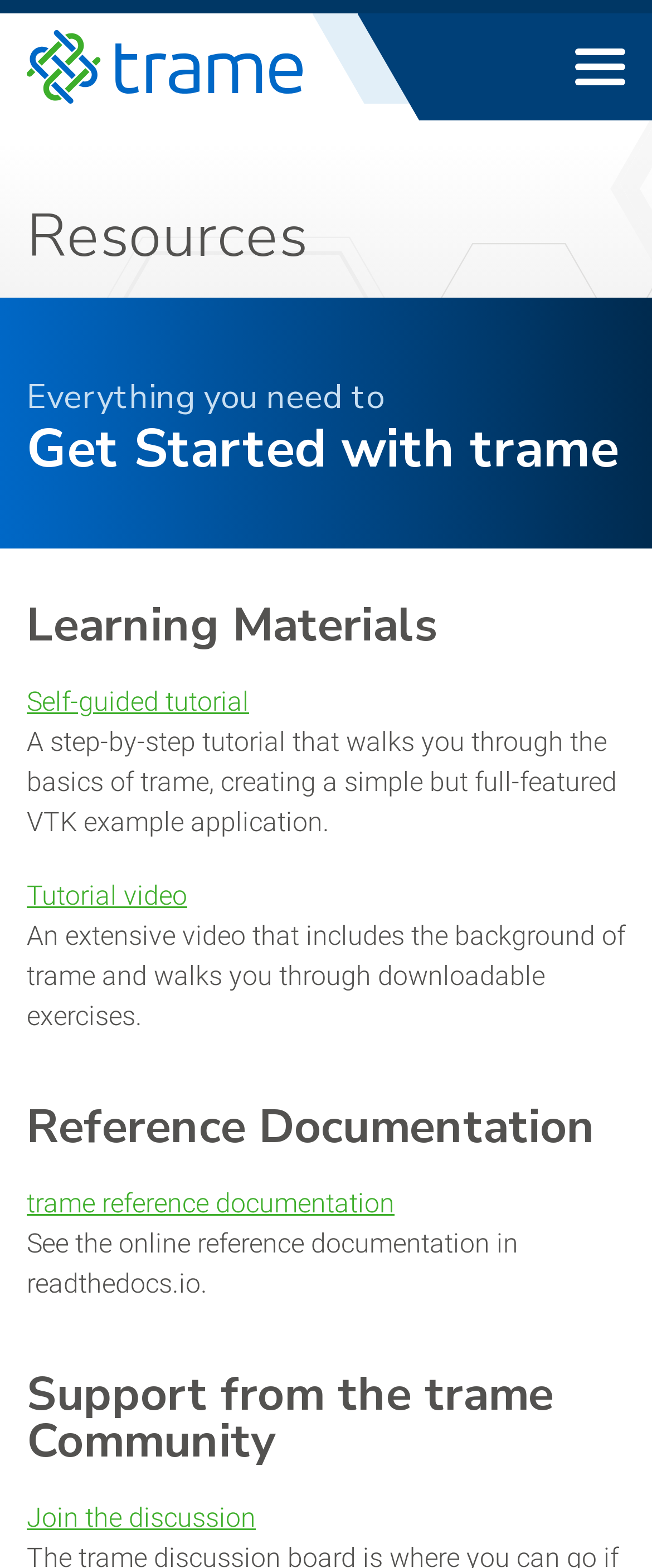Where can users find the online reference documentation?
Please provide a comprehensive answer based on the details in the screenshot.

According to the webpage, users can find the online reference documentation in readthedocs.io, which is linked from the 'trame reference documentation' section.